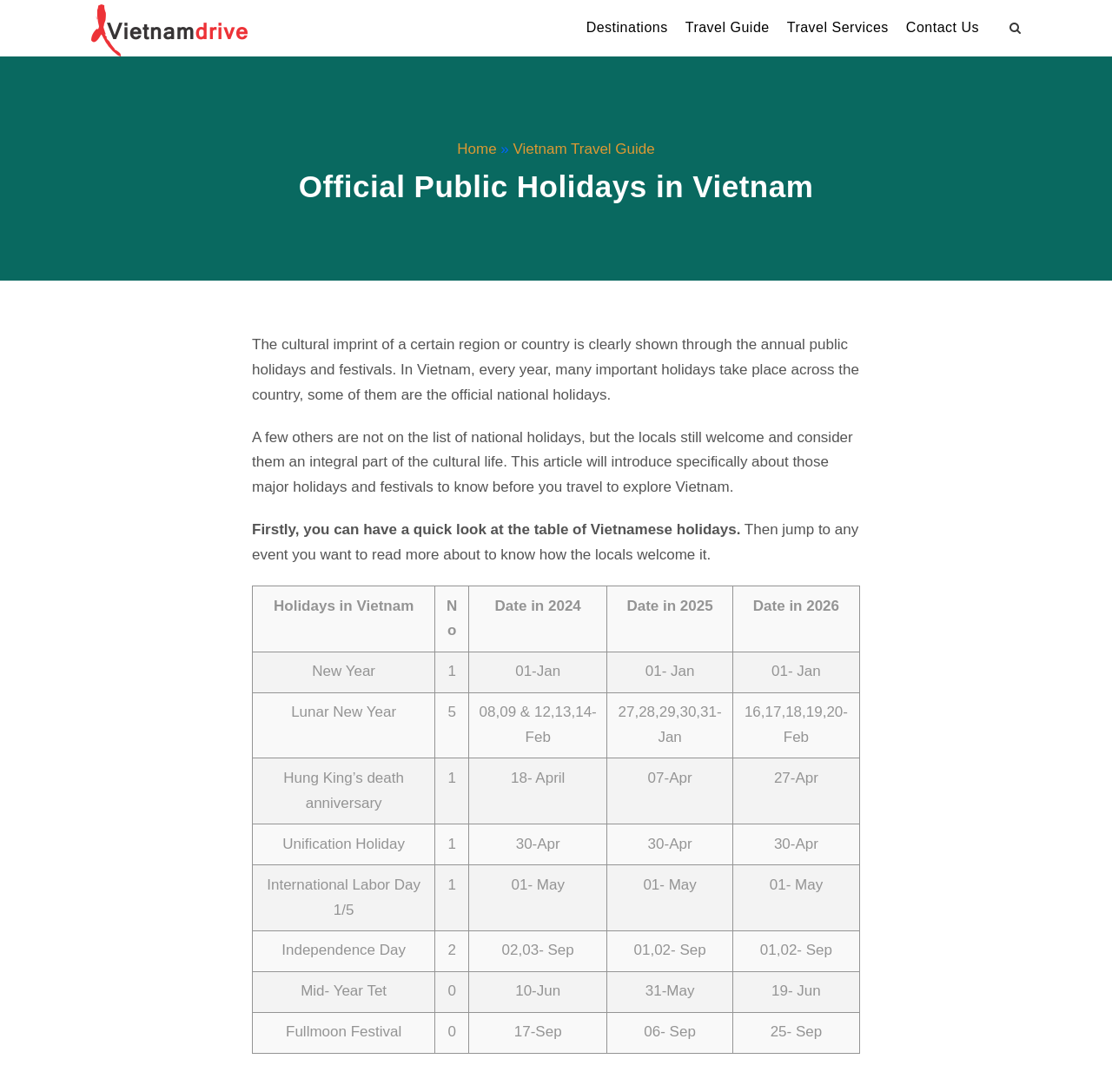Illustrate the webpage with a detailed description.

The webpage is about Official Public Holidays in Vietnam. At the top, there is a logo of "Vietnamdrive" with a link to the website, accompanied by a small image. Below the logo, there are several links to different sections of the website, including "Destinations", "Travel Guide", "Travel Services", and "Contact Us". 

On the left side, there is a navigation menu with links to "Home" and "Vietnam Travel Guide", separated by a "»" symbol. 

The main content of the webpage is a heading that reads "Official Public Holidays in Vietnam", followed by a brief introduction to the cultural significance of public holidays and festivals in Vietnam. The introduction is divided into three paragraphs, explaining the importance of understanding these holidays when traveling to Vietnam.

Below the introduction, there is a table that lists various public holidays in Vietnam, including New Year, Lunar New Year, Hung King's death anniversary, Unification Holiday, International Labor Day, Independence Day, Mid-Year Tet, and Fullmoon Festival. Each row in the table provides information about the holiday, including its name, number of days, and dates for 2024, 2025, and 2026.

At the bottom right corner of the webpage, there is a small icon with a link, possibly a social media link or a button to scroll to the top of the page.